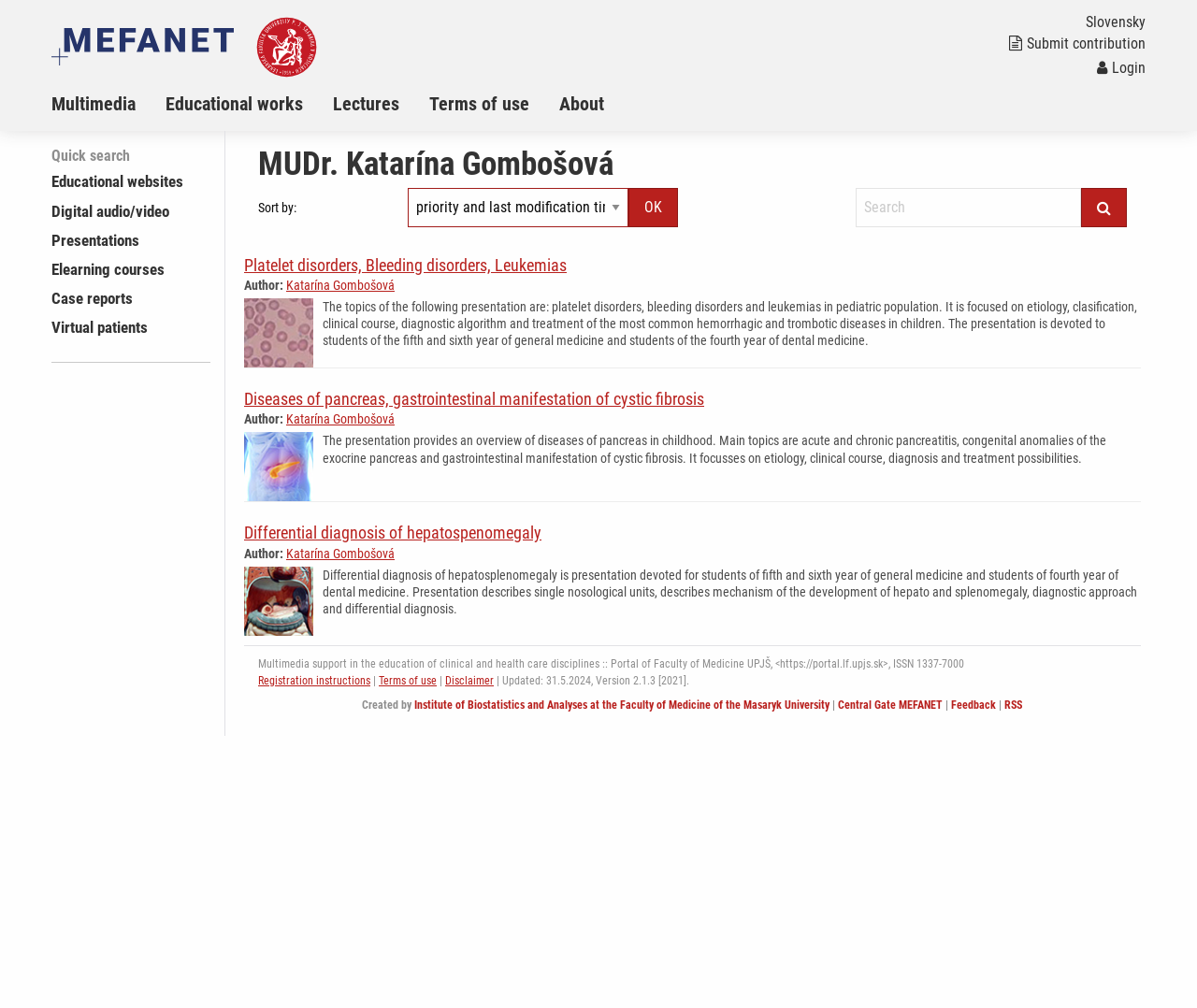What is the purpose of the 'Quick search' feature?
Please elaborate on the answer to the question with detailed information.

The 'Quick search' feature is likely used to search for educational resources, such as presentations, lectures, or educational works, which are the main content of the webpage. This can be inferred from the context of the webpage, which is an educational portal for students of medicine and other medical and clinical disciplines.